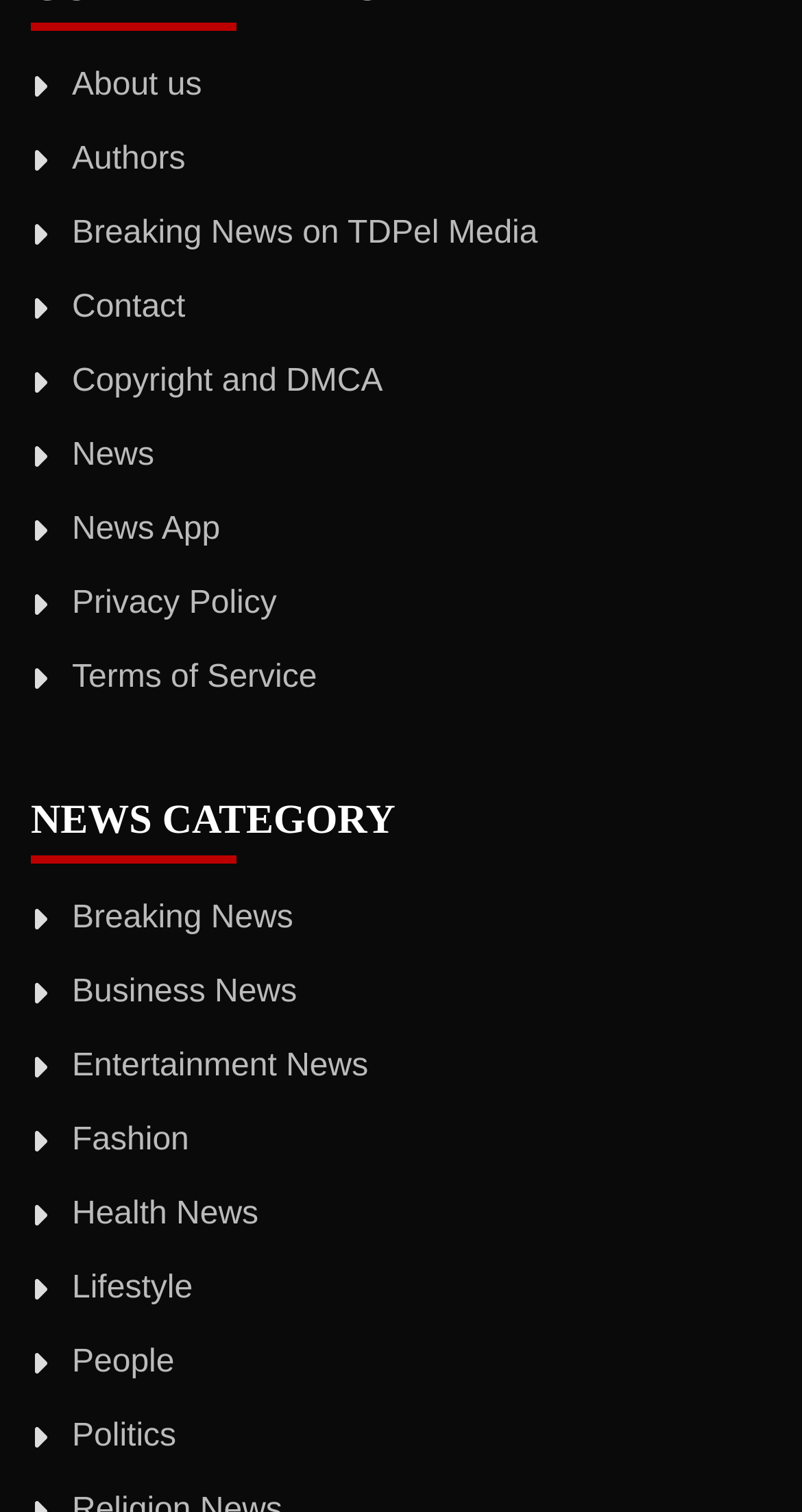Please provide the bounding box coordinates for the UI element as described: "Contact". The coordinates must be four floats between 0 and 1, represented as [left, top, right, bottom].

[0.09, 0.192, 0.231, 0.215]